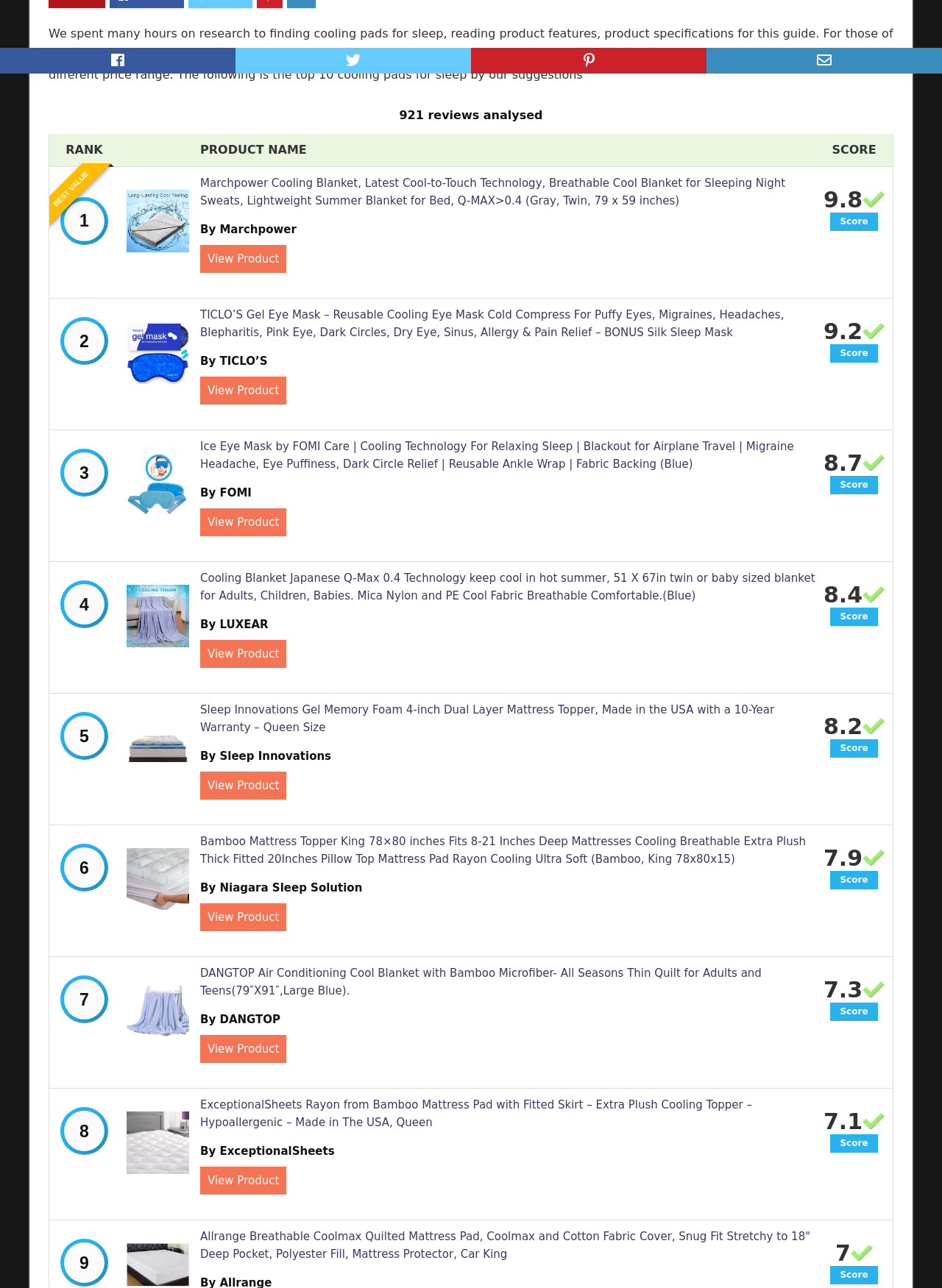Respond to the question below with a concise word or phrase:
How many tables are on this page?

5